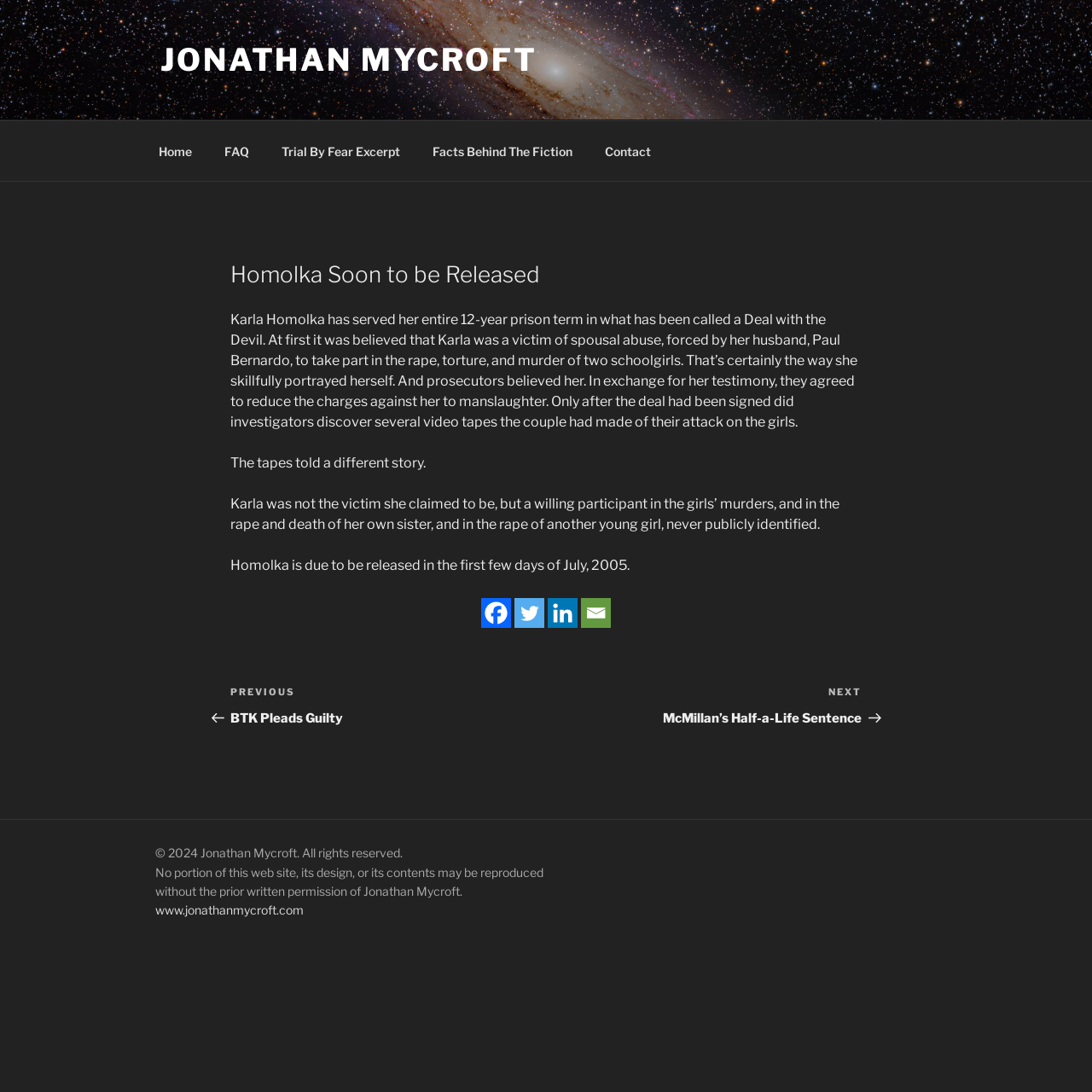Please find the bounding box coordinates for the clickable element needed to perform this instruction: "Click on the Home link".

[0.131, 0.119, 0.189, 0.157]